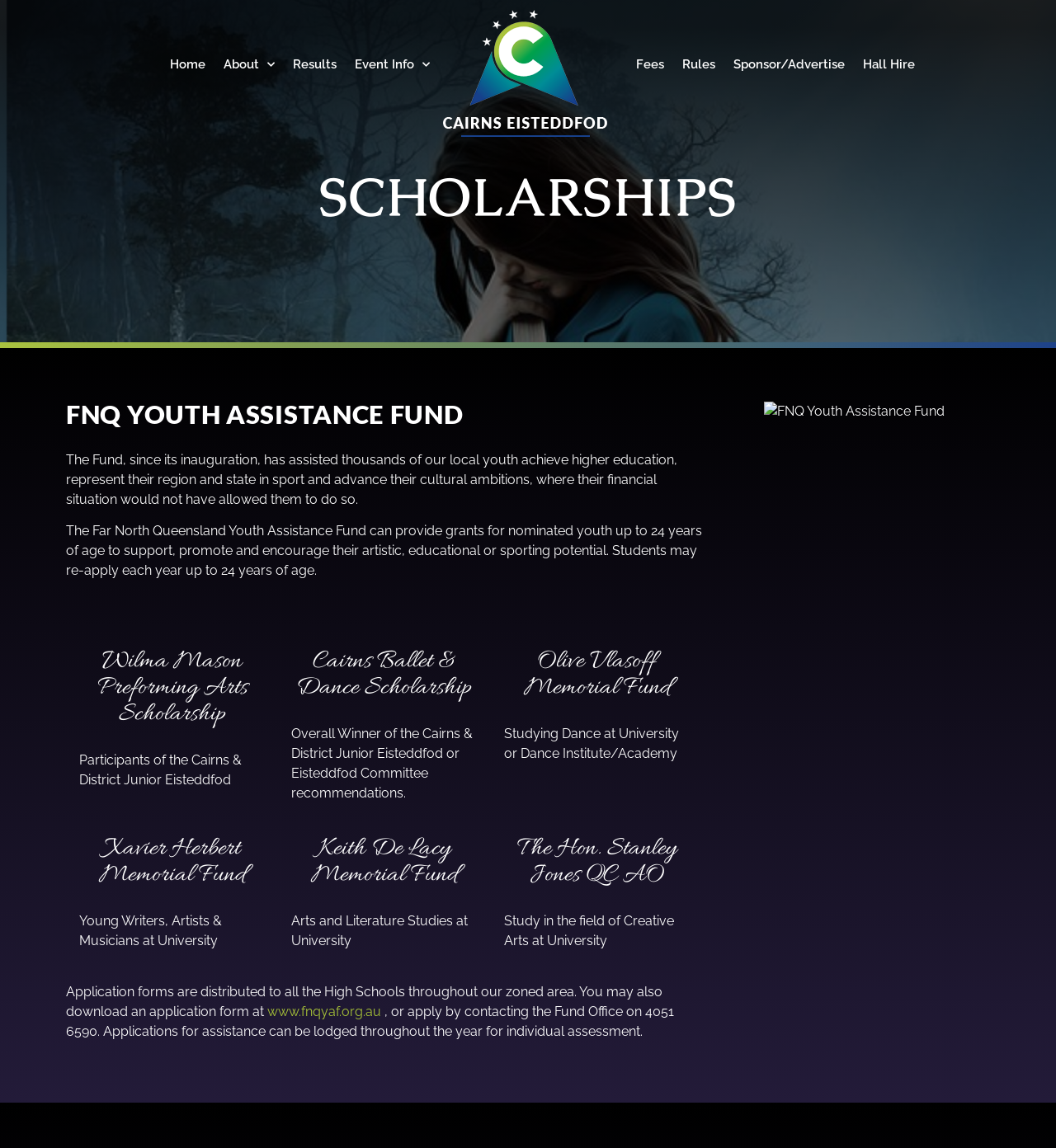Determine the bounding box coordinates for the region that must be clicked to execute the following instruction: "Click on the 'Weight Making Steroids powder to acquire Muscles Speedy' link".

None